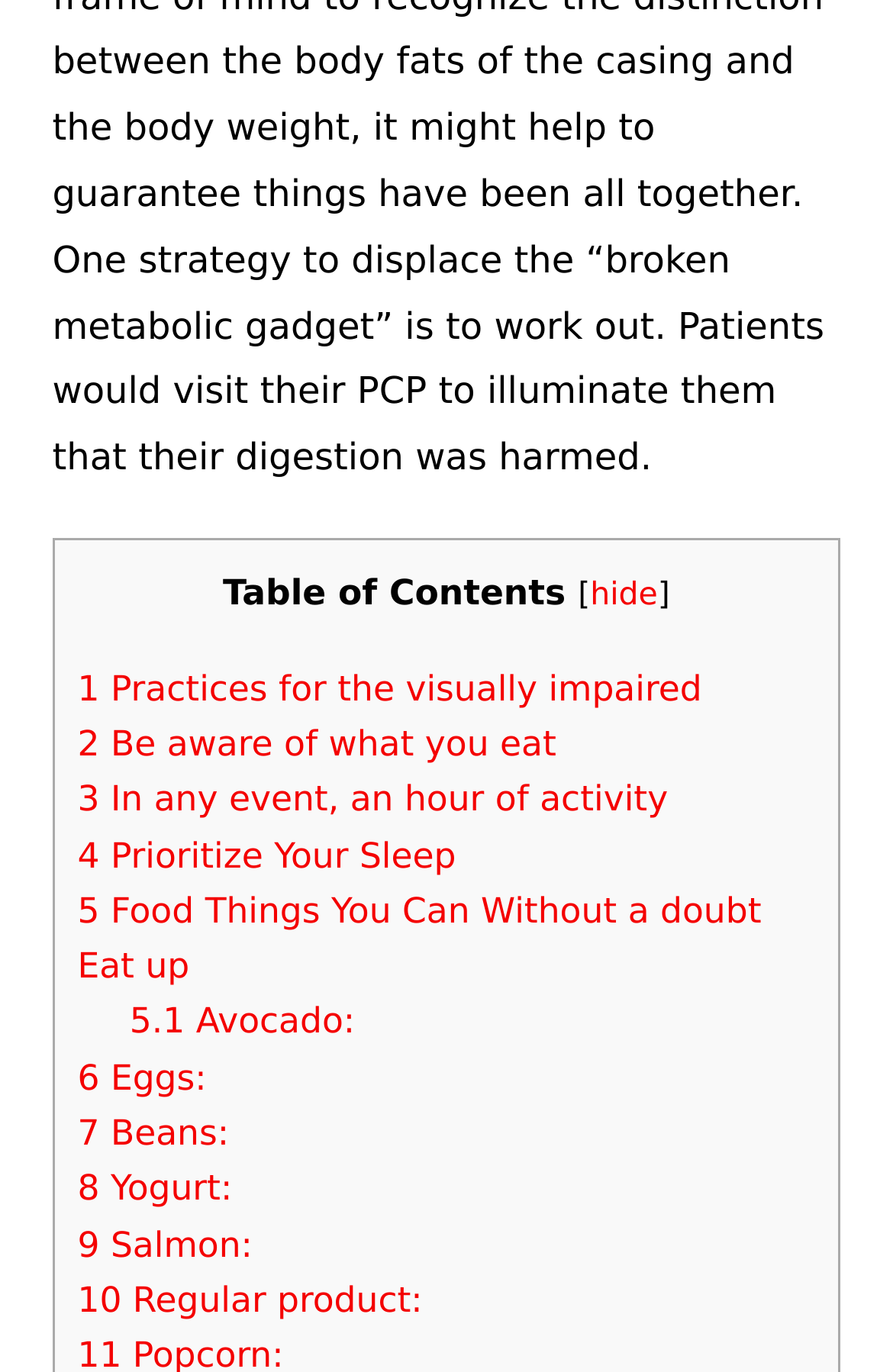Please provide a brief answer to the question using only one word or phrase: 
What is the first practice for the visually impaired?

1 Practices for the visually impaired